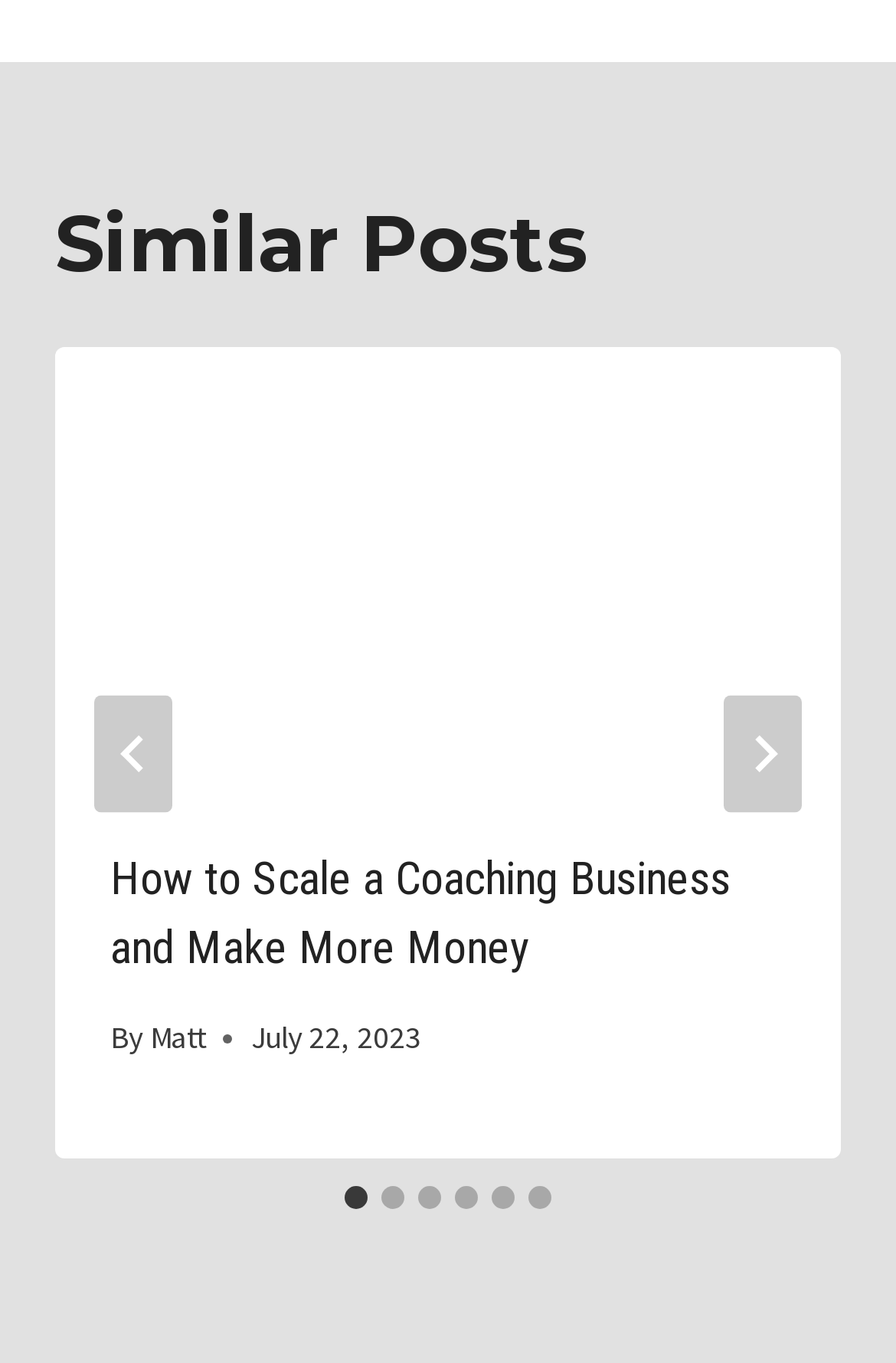What is the purpose of the 'Next' button?
Using the visual information, reply with a single word or short phrase.

To go to the next slide